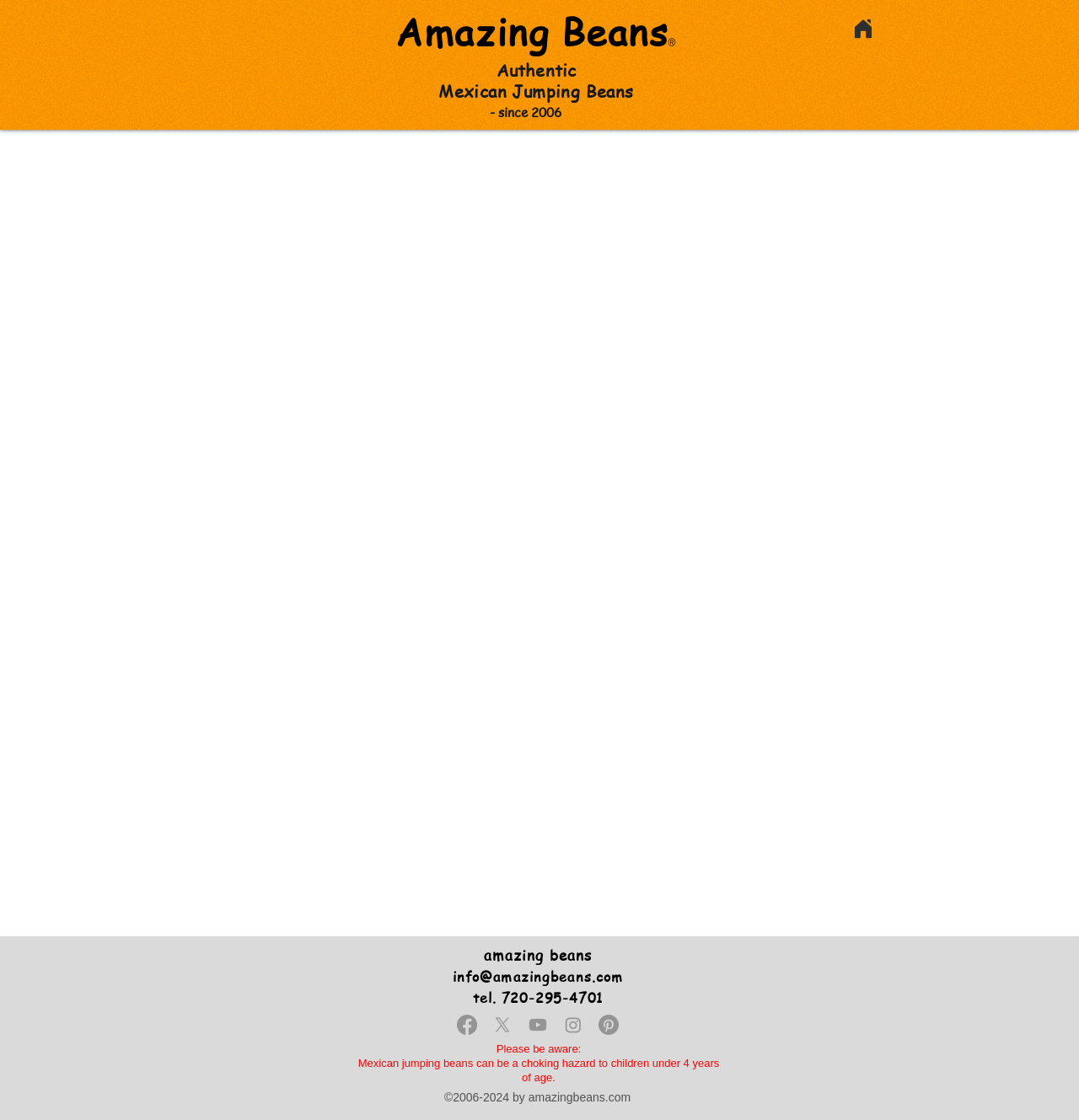Using a single word or phrase, answer the following question: 
What social media platforms does Amazing Beans have?

Facebook, X, Youtube, Instagram, Pinterest